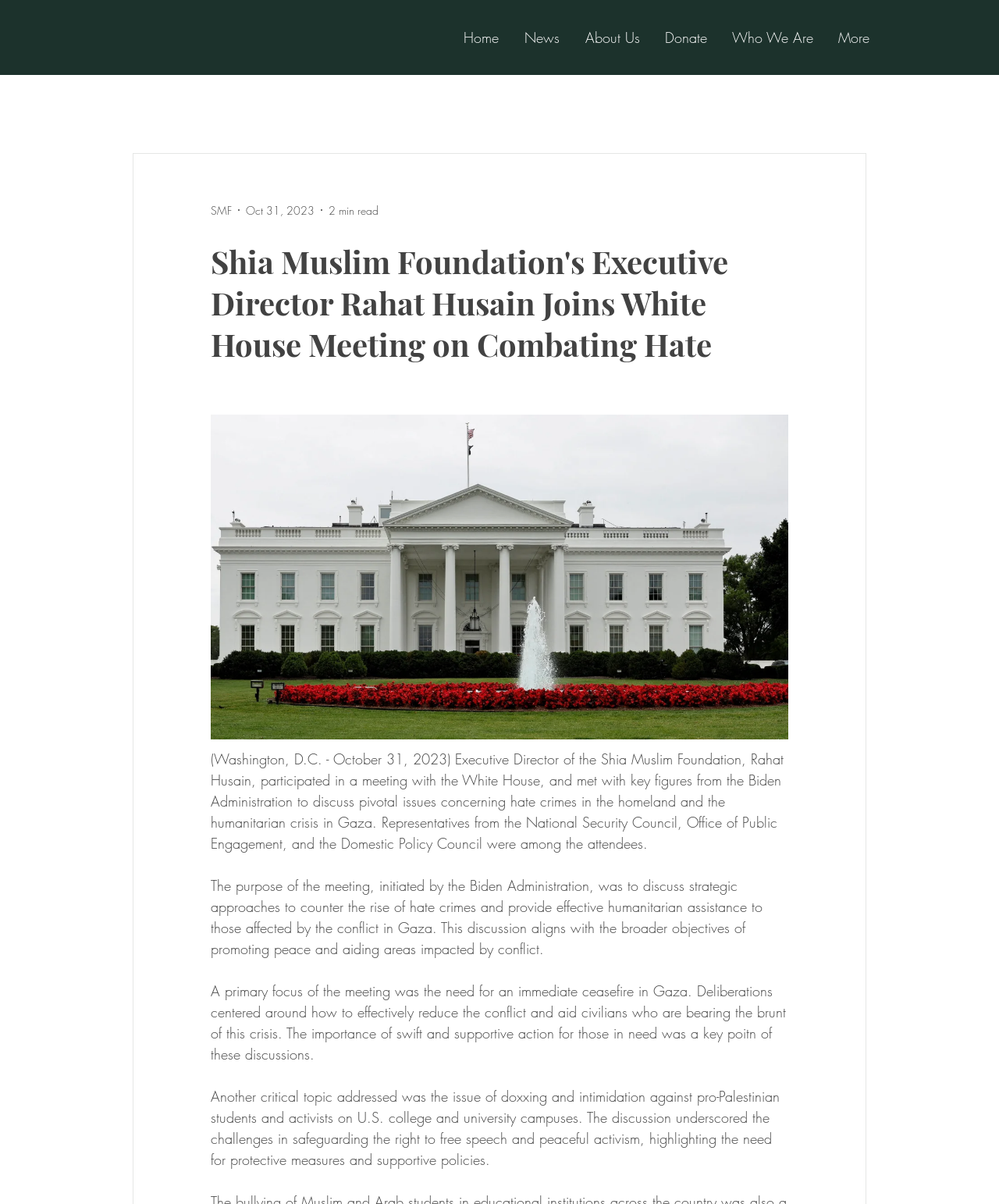Identify and provide the bounding box for the element described by: "Who We Are".

[0.72, 0.015, 0.827, 0.047]